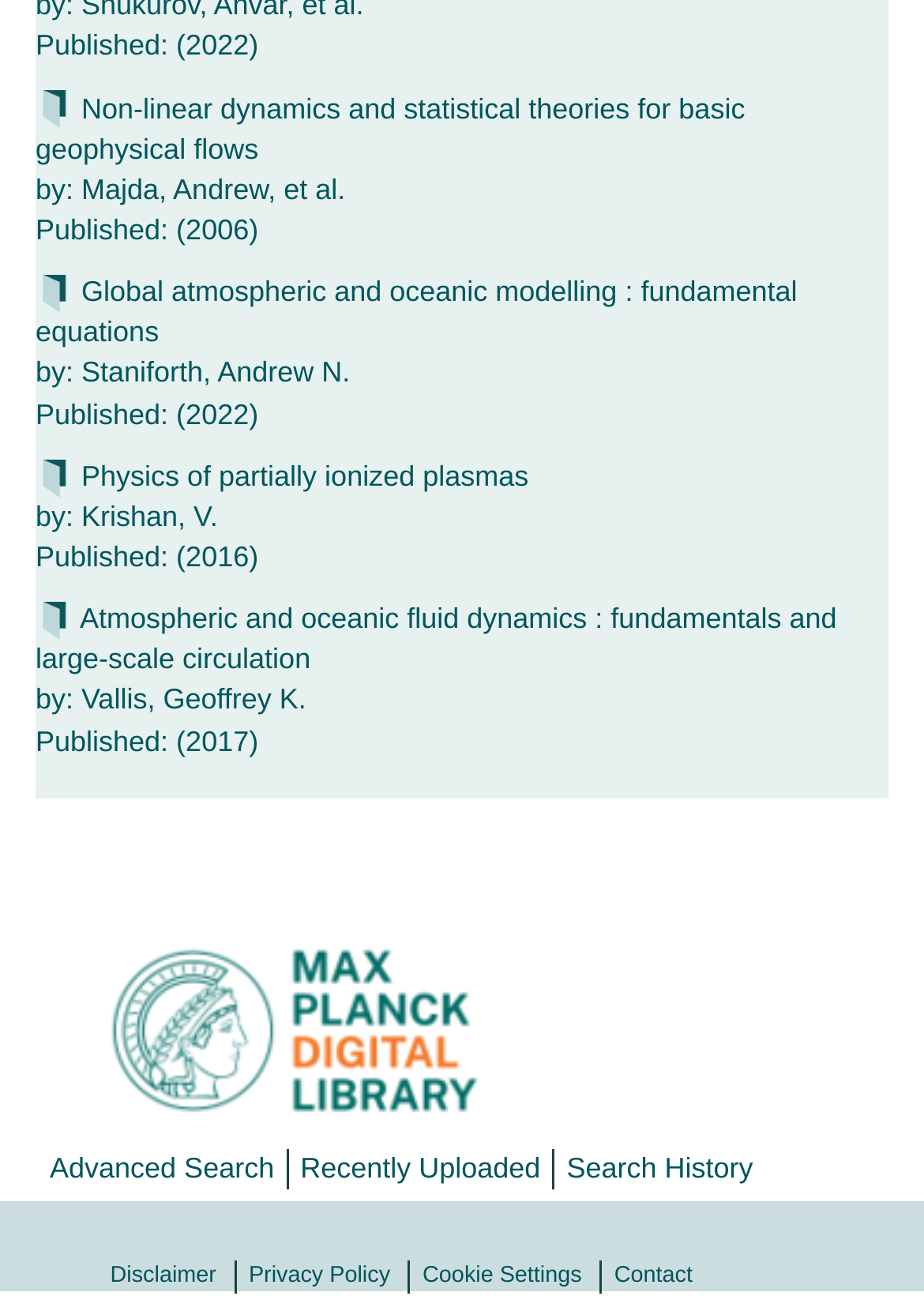Please determine the bounding box coordinates of the element's region to click for the following instruction: "Search for eBooks".

[0.054, 0.886, 0.297, 0.918]